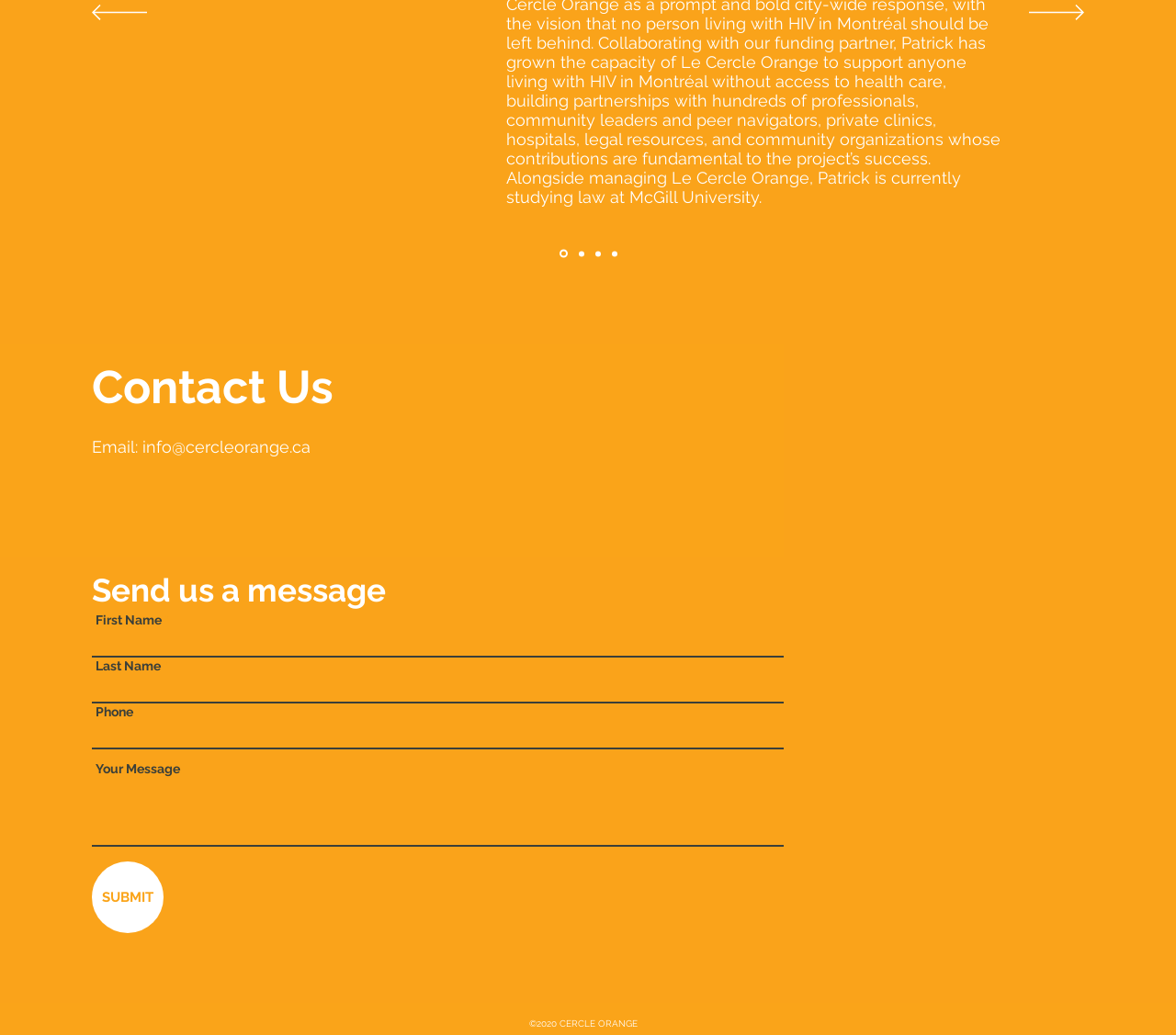Pinpoint the bounding box coordinates of the clickable element to carry out the following instruction: "Click the 'Précédent' button."

[0.078, 0.004, 0.125, 0.022]